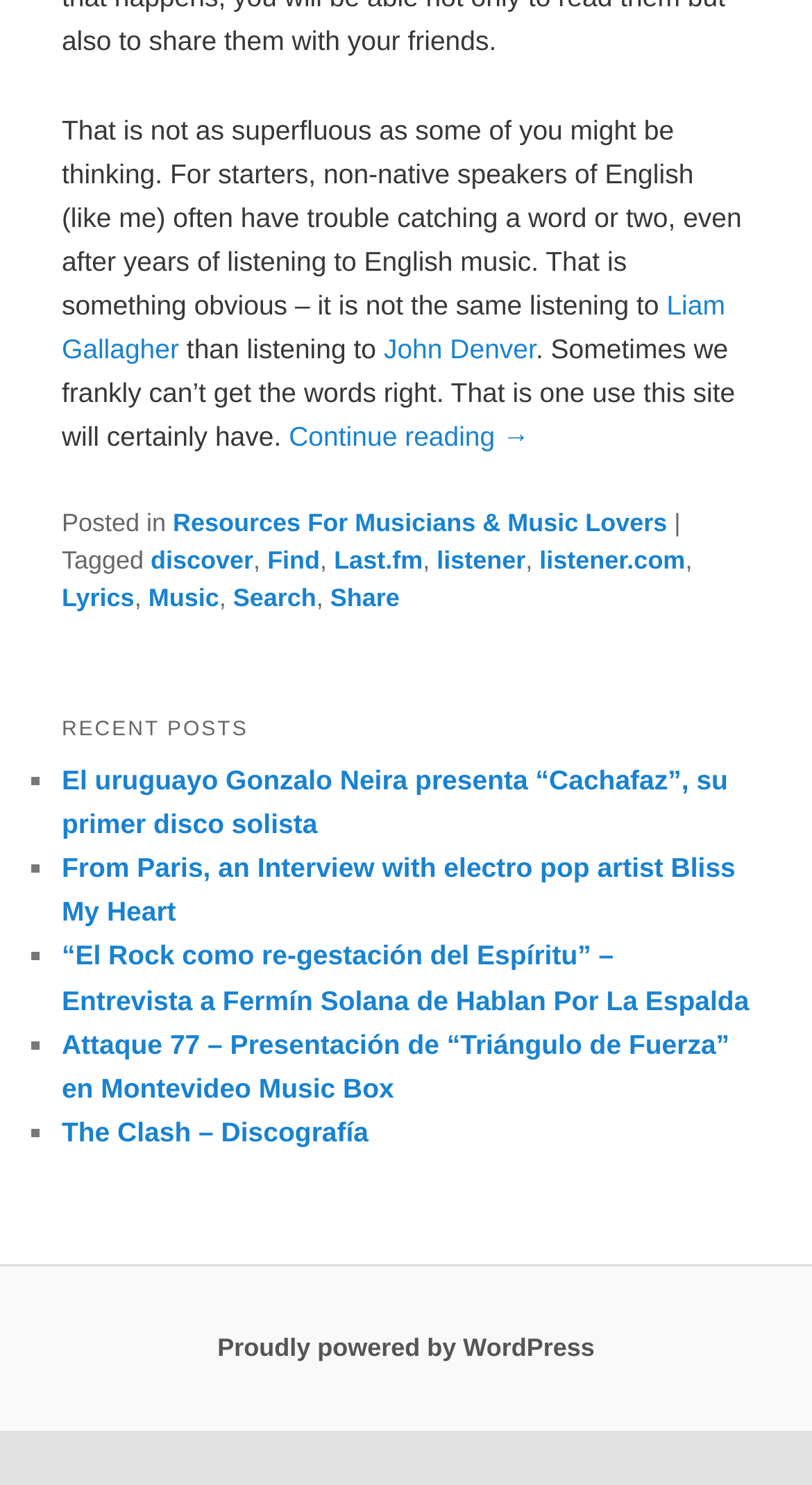Using the given description, provide the bounding box coordinates formatted as (top-left x, top-left y, bottom-right x, bottom-right y), with all values being floating point numbers between 0 and 1. Description: Continue reading →

[0.356, 0.284, 0.652, 0.305]